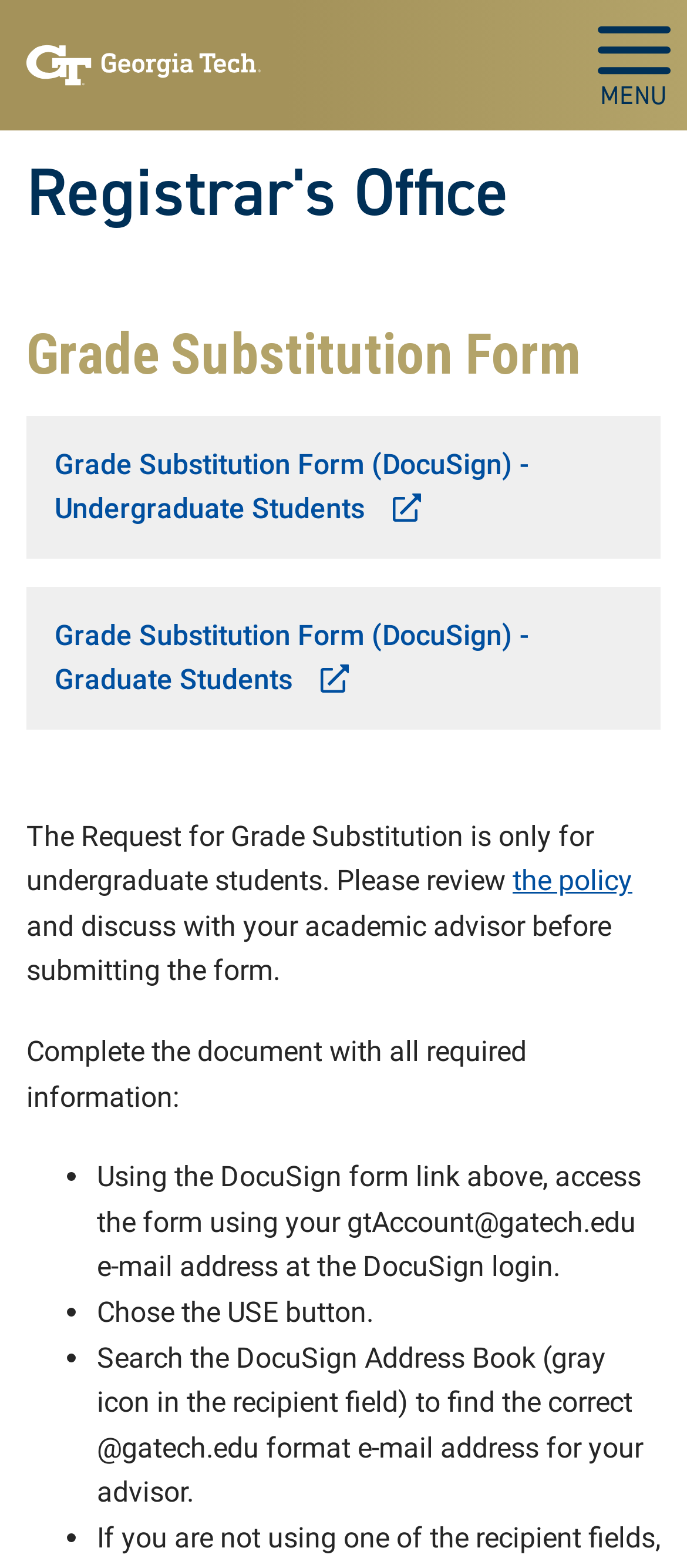How many links are available for grade substitution forms?
Using the image as a reference, deliver a detailed and thorough answer to the question.

There are two links available for grade substitution forms, one for undergraduate students and one for graduate students, which can be found under the 'Grade Substitution Form' heading.